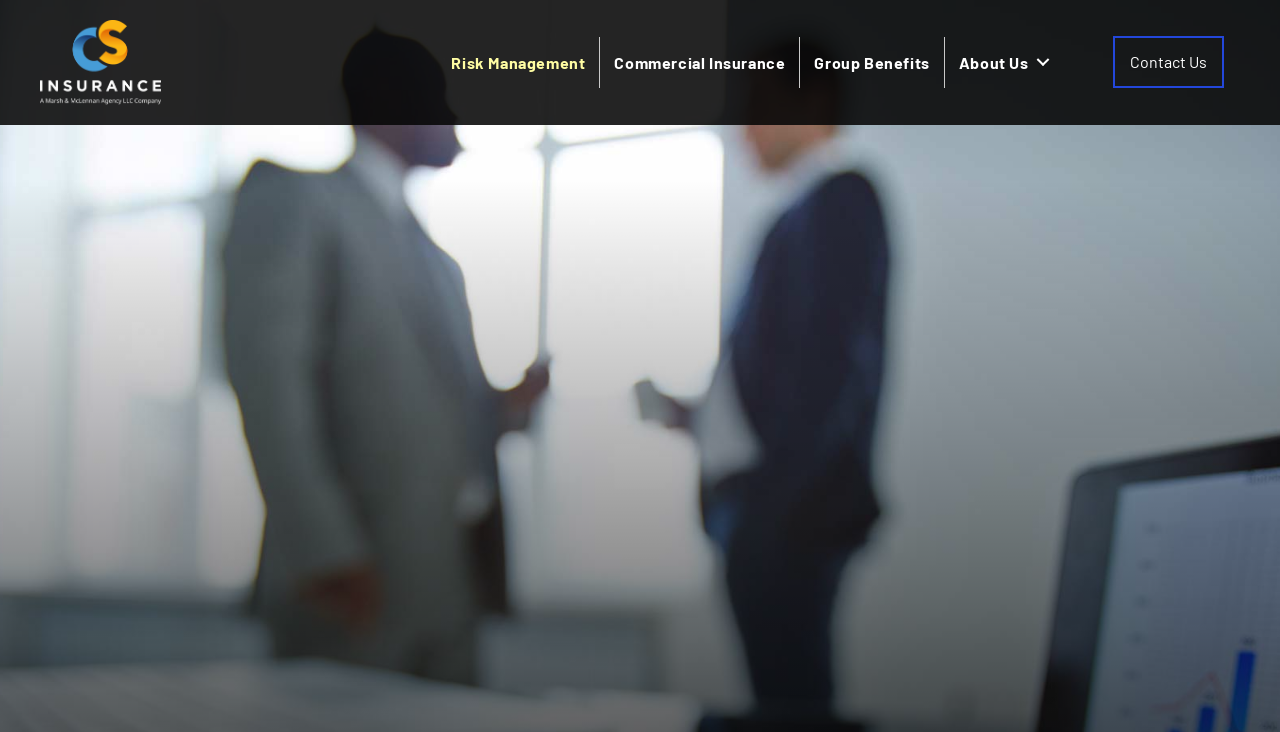What is the relative position of the navigation menu and the image?
Your answer should be a single word or phrase derived from the screenshot.

Below